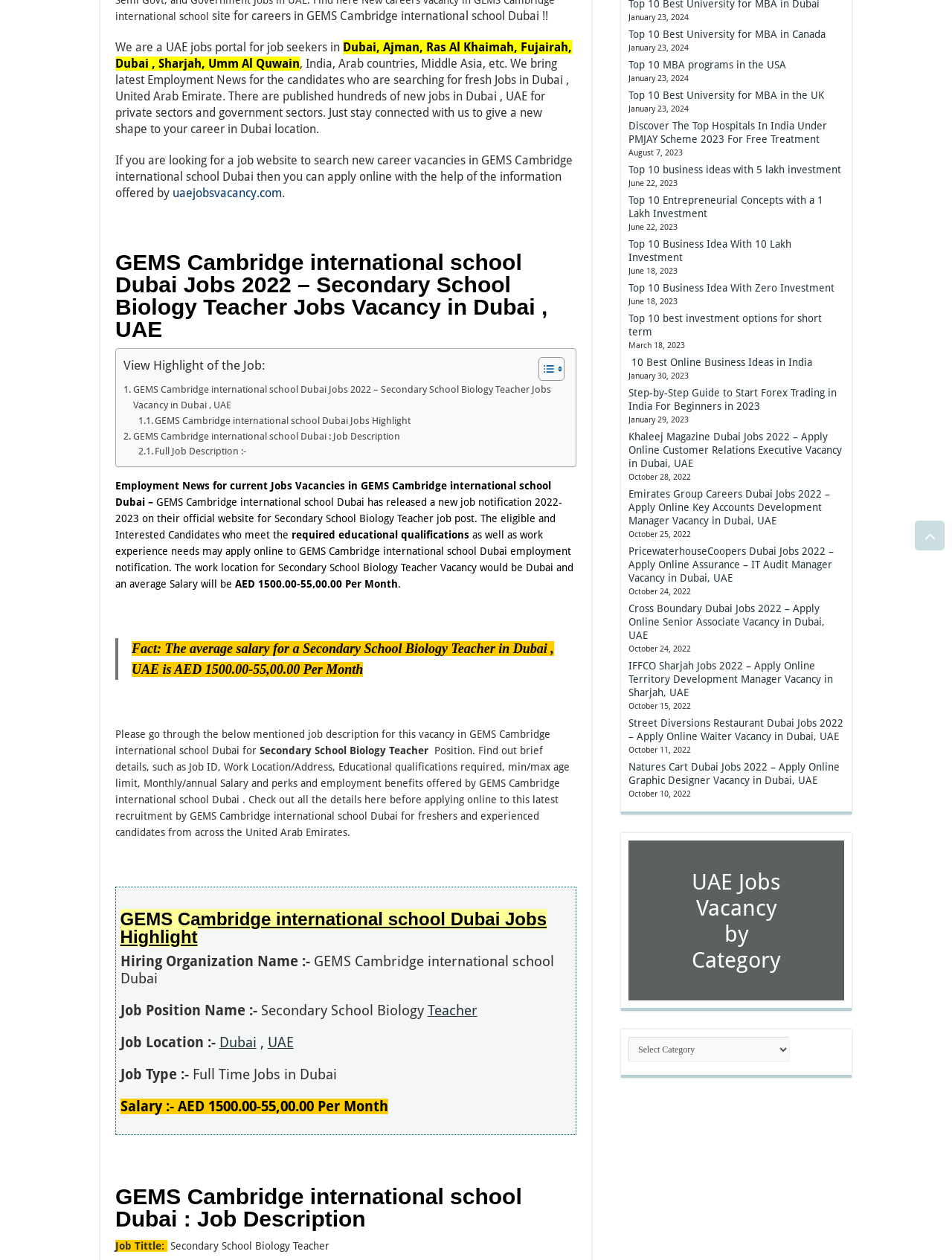Identify and provide the bounding box coordinates of the UI element described: "Full Job Description :-". The coordinates should be formatted as [left, top, right, bottom], with each number being a float between 0 and 1.

[0.145, 0.352, 0.261, 0.364]